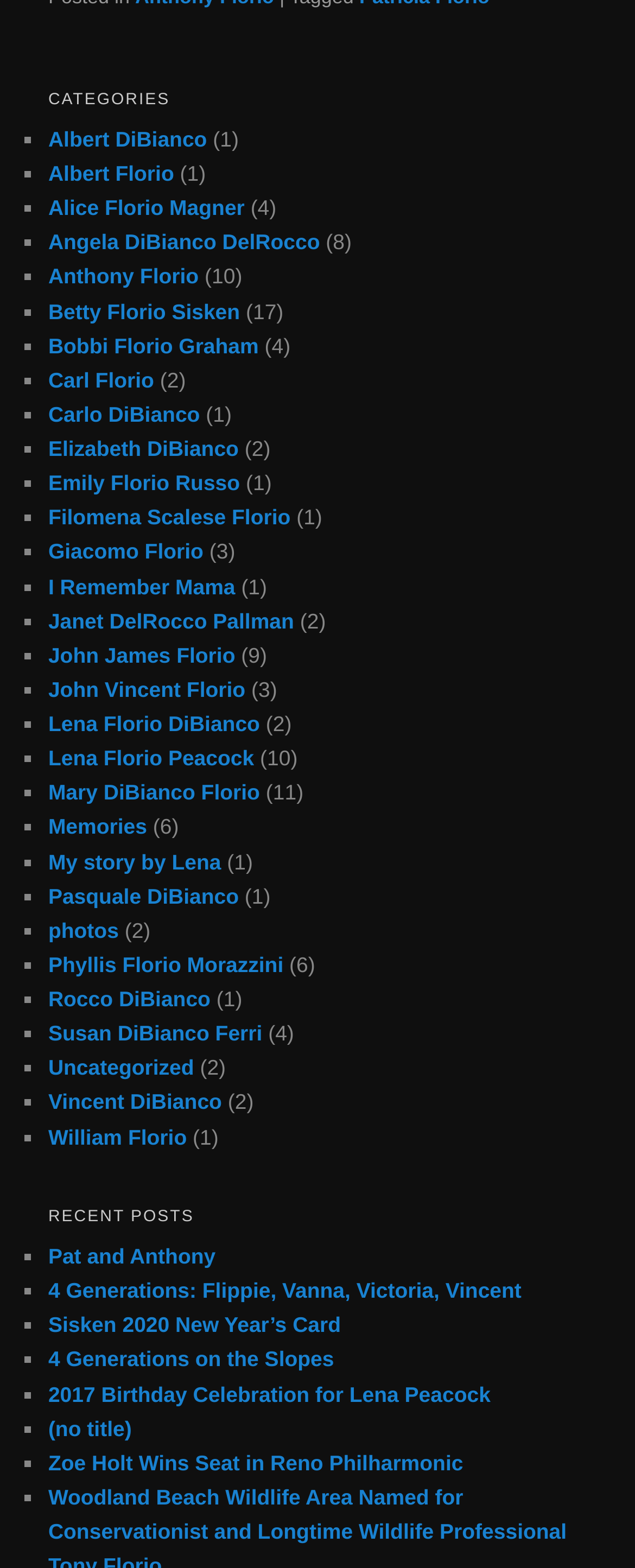Using the provided description: "photos", find the bounding box coordinates of the corresponding UI element. The output should be four float numbers between 0 and 1, in the format [left, top, right, bottom].

[0.076, 0.585, 0.187, 0.601]